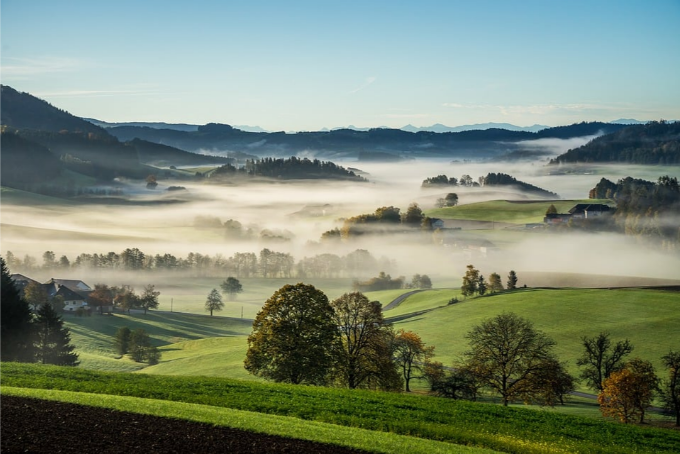Depict the image with a detailed narrative.

A serene landscape unfolds in this captivating image, showcasing a breathtaking view of rolling hills and valleys shrouded in a delicate layer of fog. The scene is bathed in soft morning light, highlighting the lush greenery of the fields and the colorful foliage of scattered trees. In the background, gentle mountains create a stunning backdrop, their silhouettes merging with the sky. The fog gracefully envelops the lower areas, adding a mystical quality to the landscape. An intimate glimpse of a quaint farm can be seen nestled amongst the trees, suggesting a peaceful rural lifestyle. This picturesque setting evokes a sense of tranquility and the beauty of nature, making it an enchanting representation of the countryside.